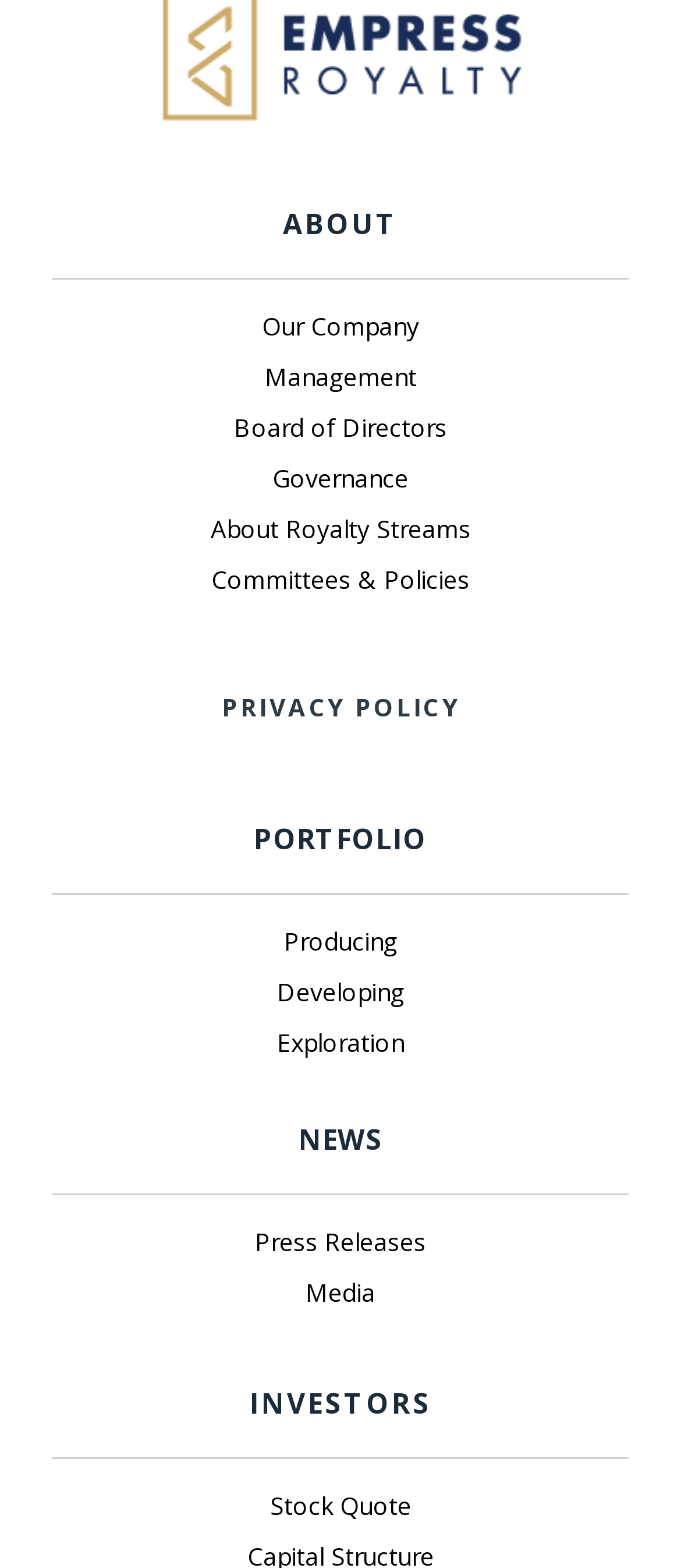Please identify the coordinates of the bounding box for the clickable region that will accomplish this instruction: "Explore Portfolio".

[0.373, 0.522, 0.627, 0.547]